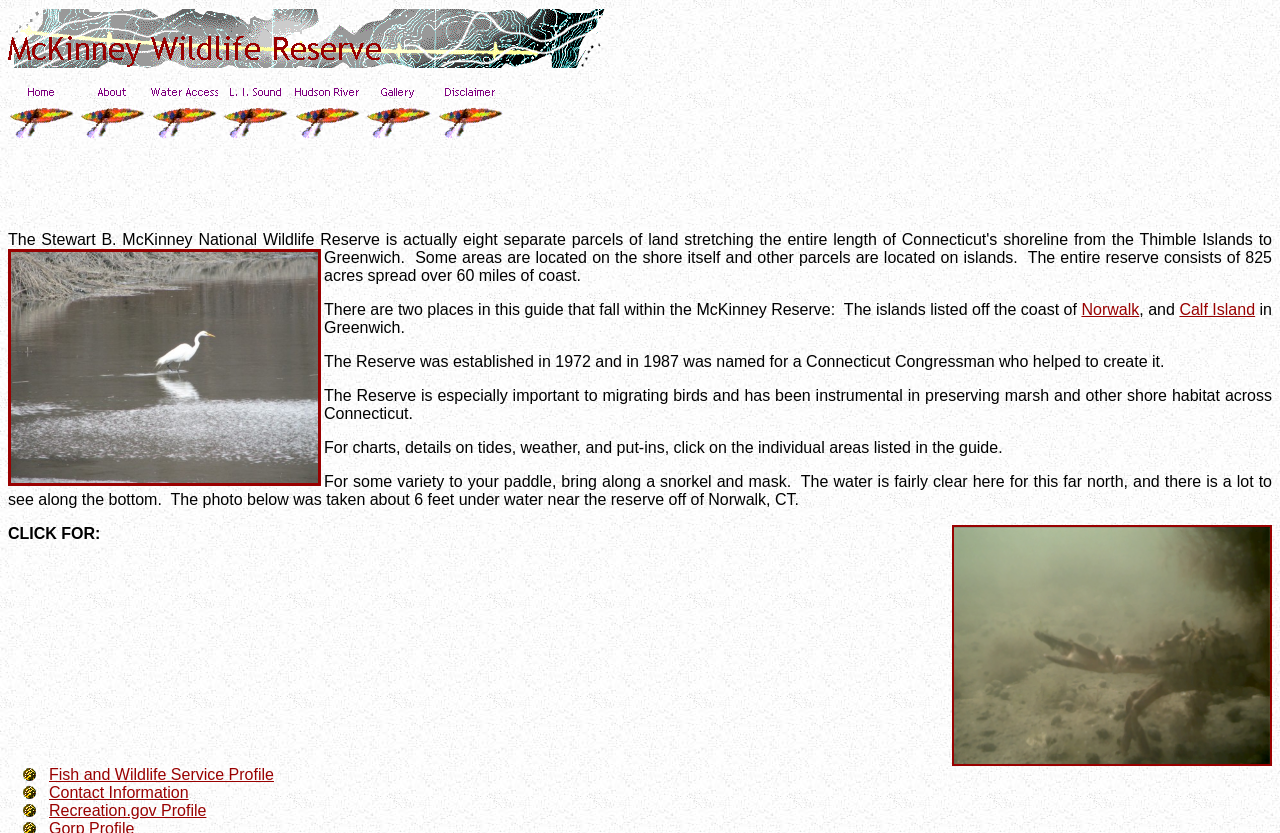Pinpoint the bounding box coordinates of the clickable element needed to complete the instruction: "Visit Fish and Wildlife Service Profile". The coordinates should be provided as four float numbers between 0 and 1: [left, top, right, bottom].

[0.038, 0.92, 0.214, 0.94]